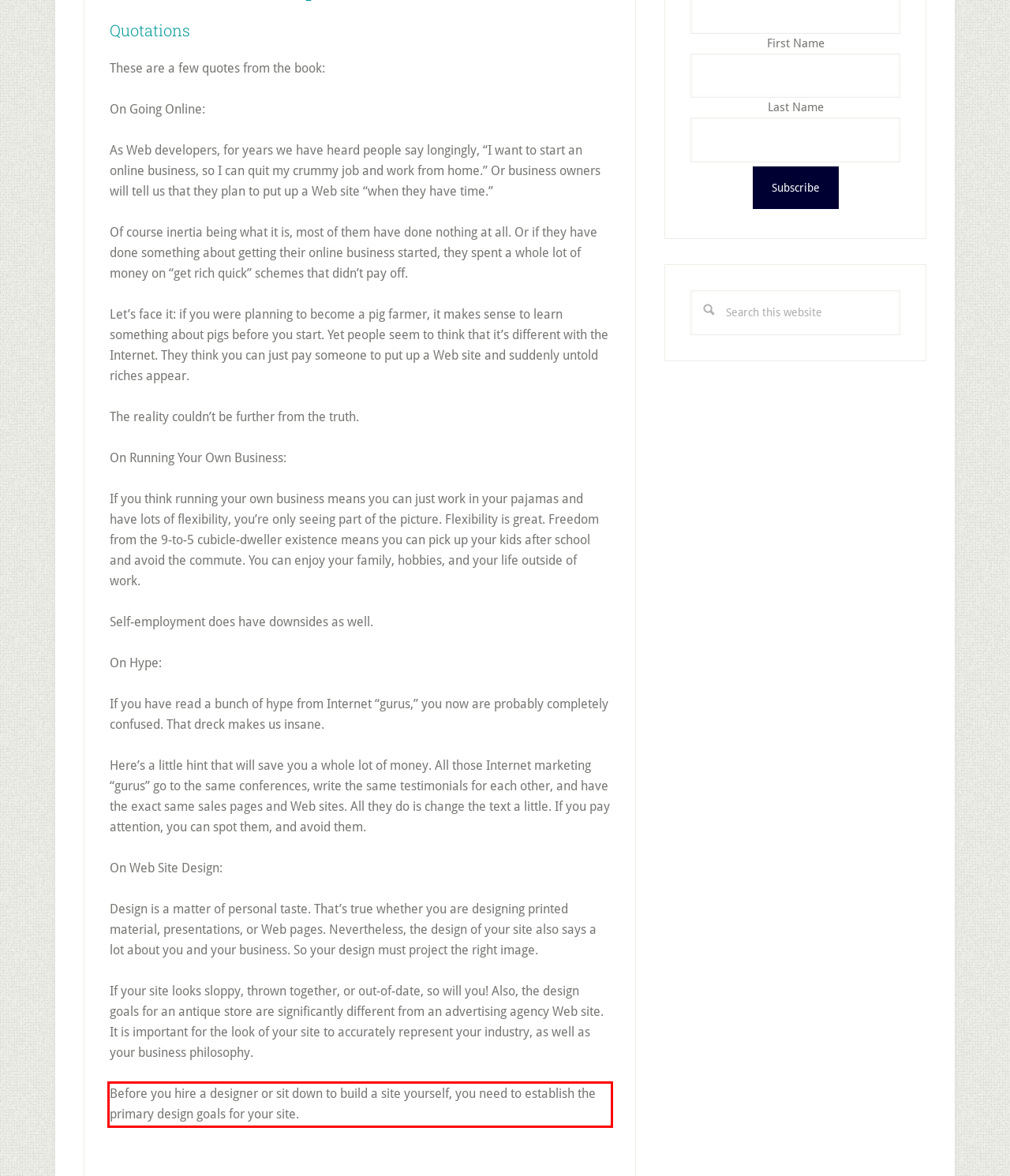Analyze the red bounding box in the provided webpage screenshot and generate the text content contained within.

Before you hire a designer or sit down to build a site yourself, you need to establish the primary design goals for your site.